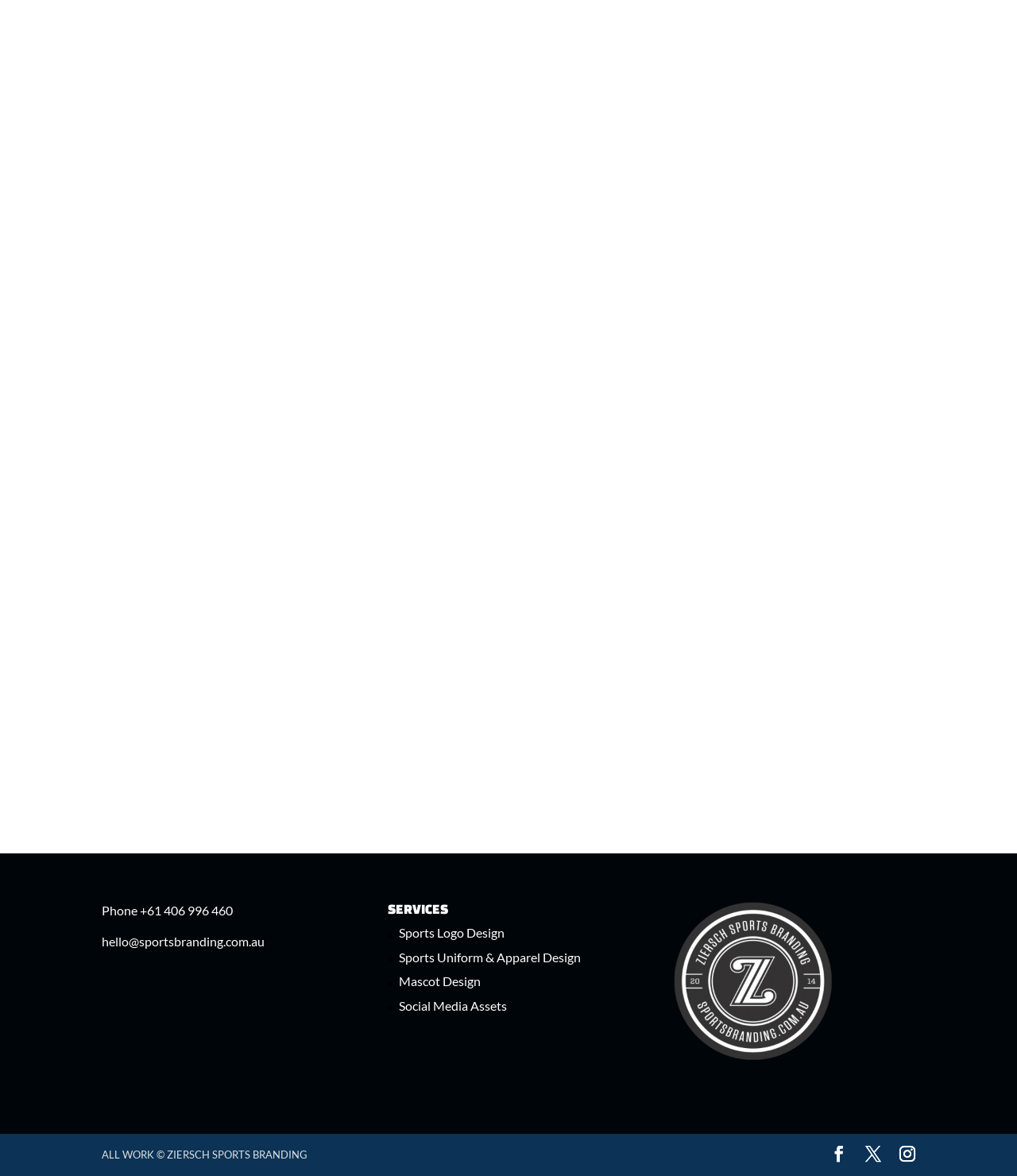What services are offered by the company?
Based on the visual content, answer with a single word or a brief phrase.

Sports Logo Design, Sports Uniform & Apparel Design, Mascot Design, Social Media Assets